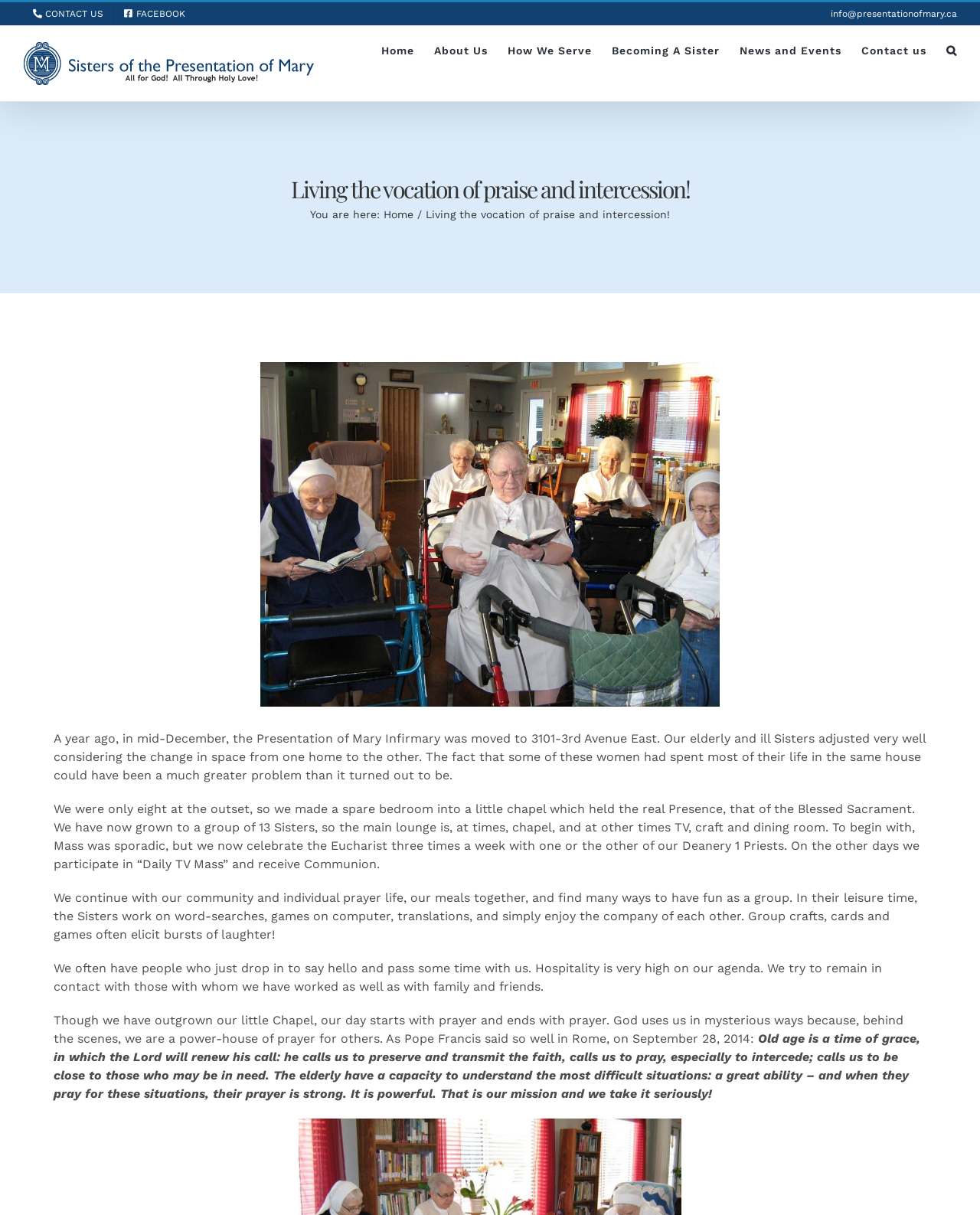What is the purpose of the Sisters of the Presentation of Mary?
From the image, provide a succinct answer in one word or a short phrase.

Prayer and intercession